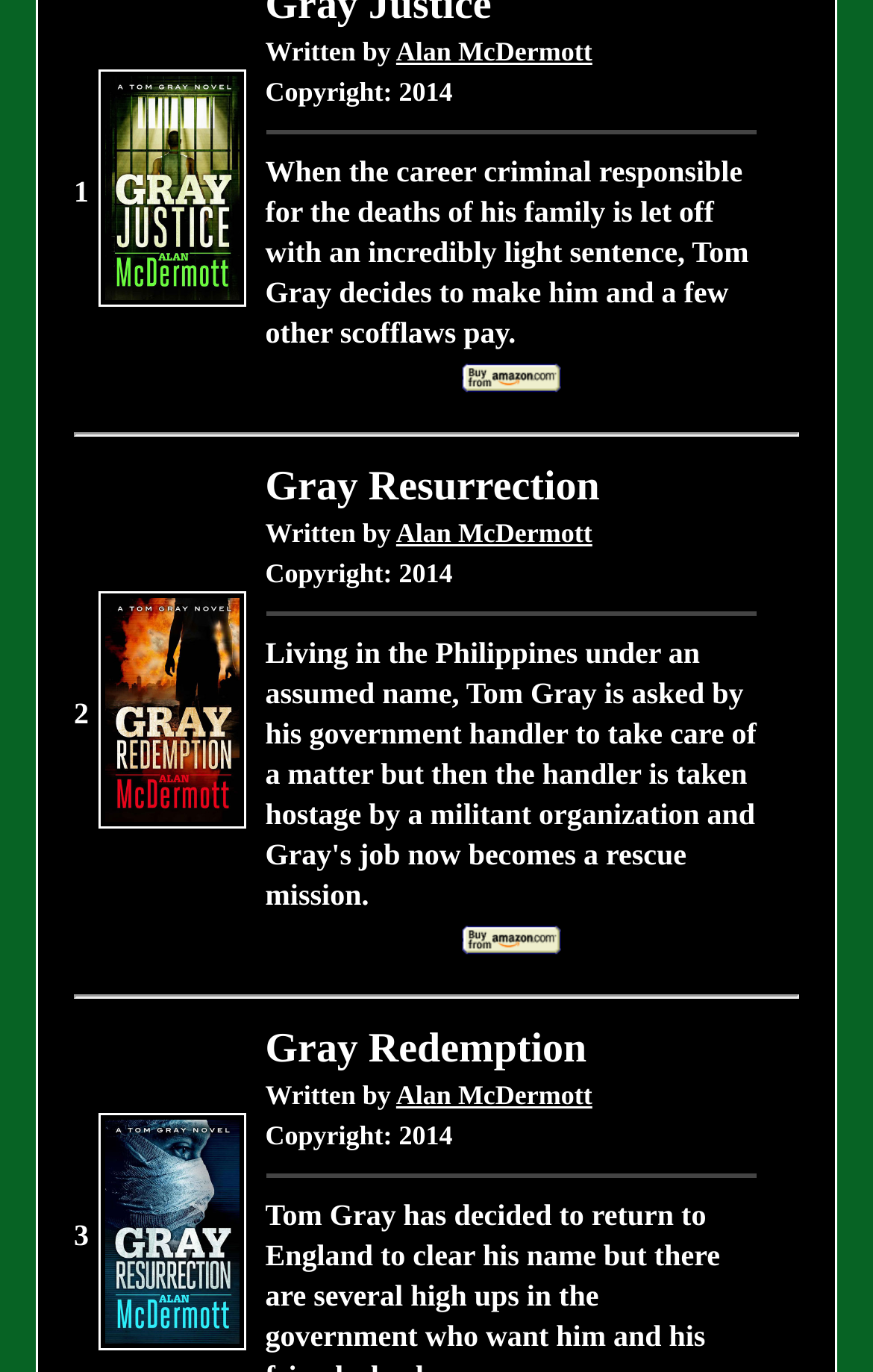Locate the bounding box coordinates of the clickable area needed to fulfill the instruction: "Buy from Amazon".

[0.528, 0.675, 0.643, 0.703]